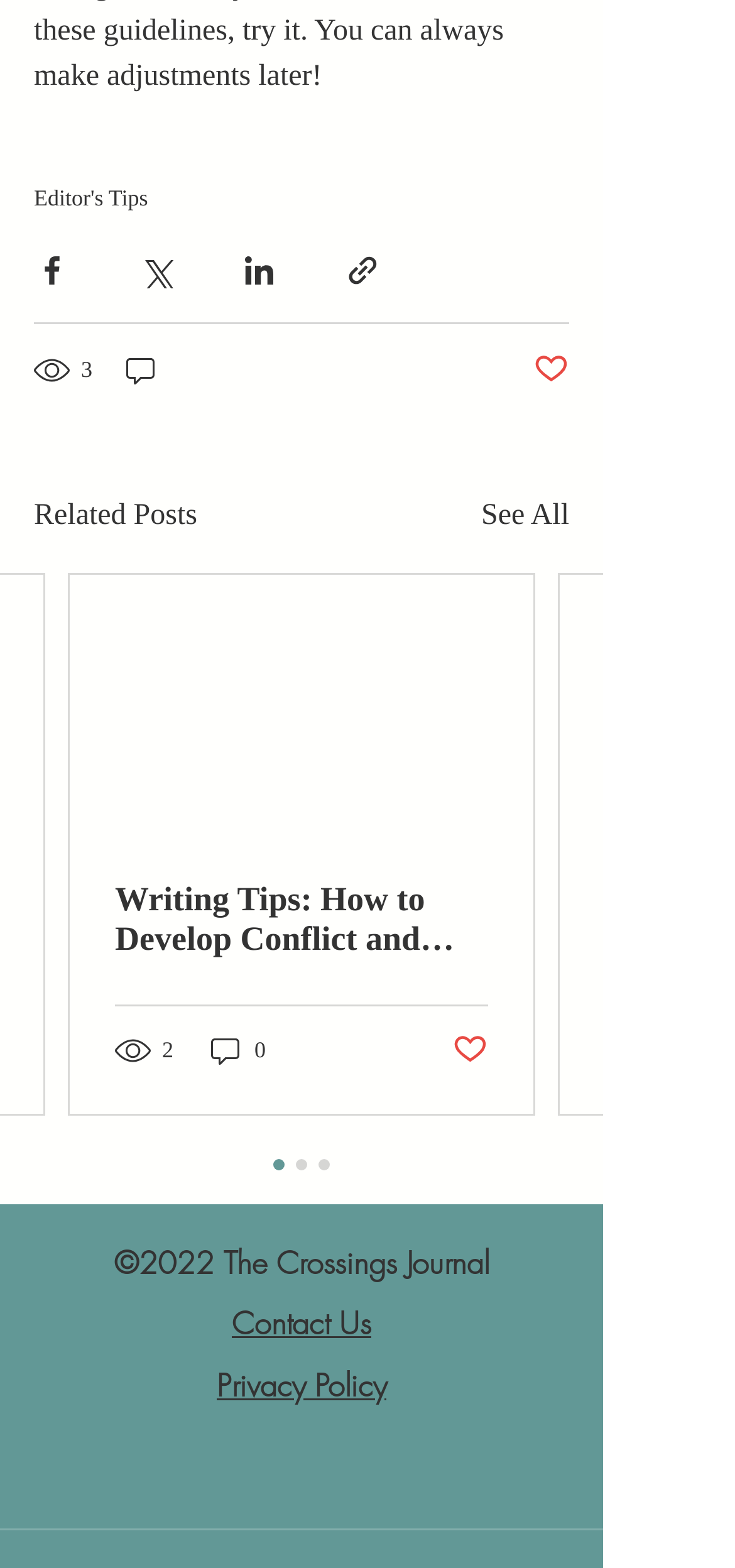Please provide a one-word or phrase answer to the question: 
How many social media sharing buttons are there?

4